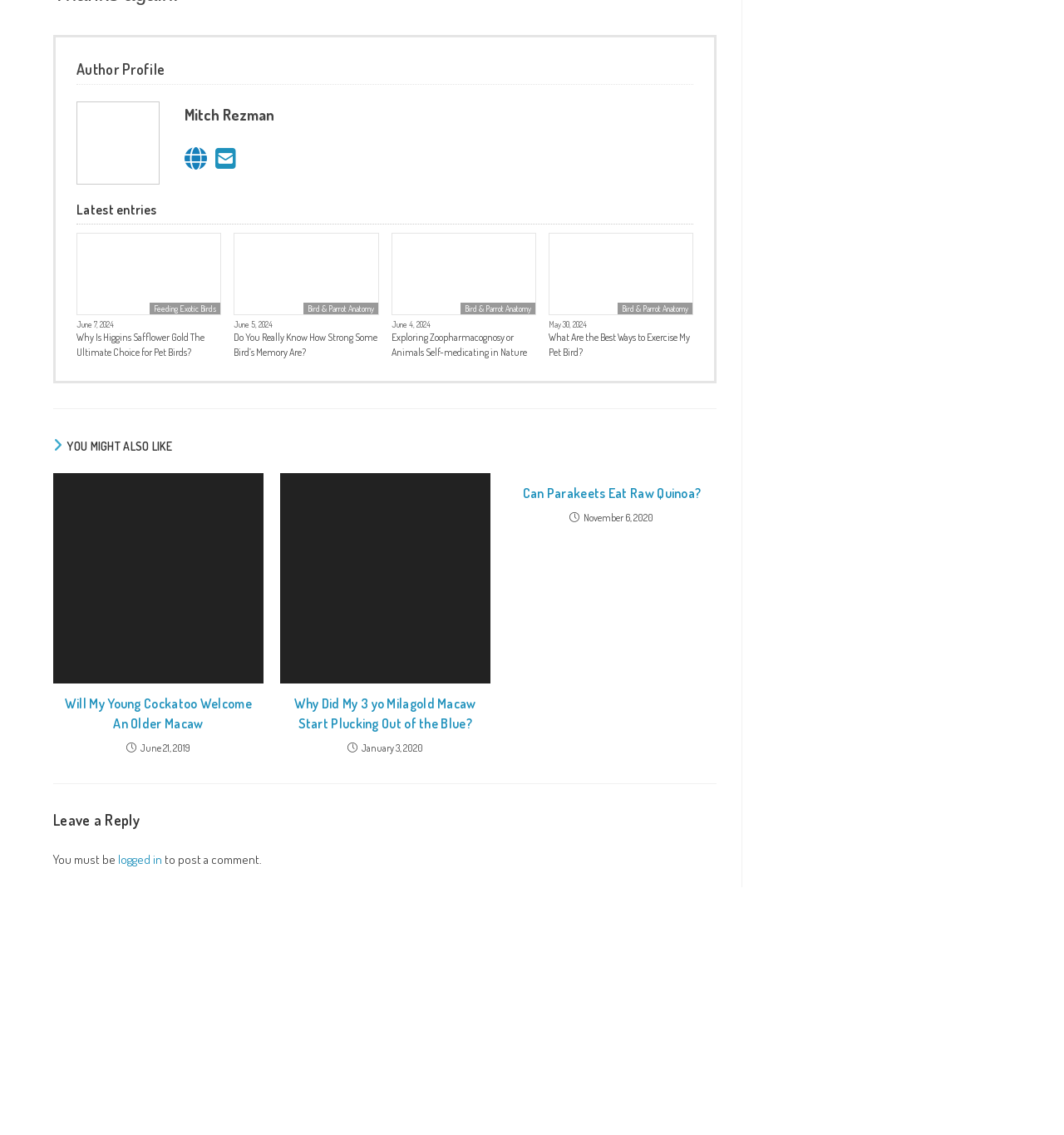Please specify the bounding box coordinates of the clickable region necessary for completing the following instruction: "Read latest entry 'Why Is Higgins Safflower Gold The Ultimate Choice for Pet Birds'". The coordinates must consist of four float numbers between 0 and 1, i.e., [left, top, right, bottom].

[0.073, 0.206, 0.207, 0.277]